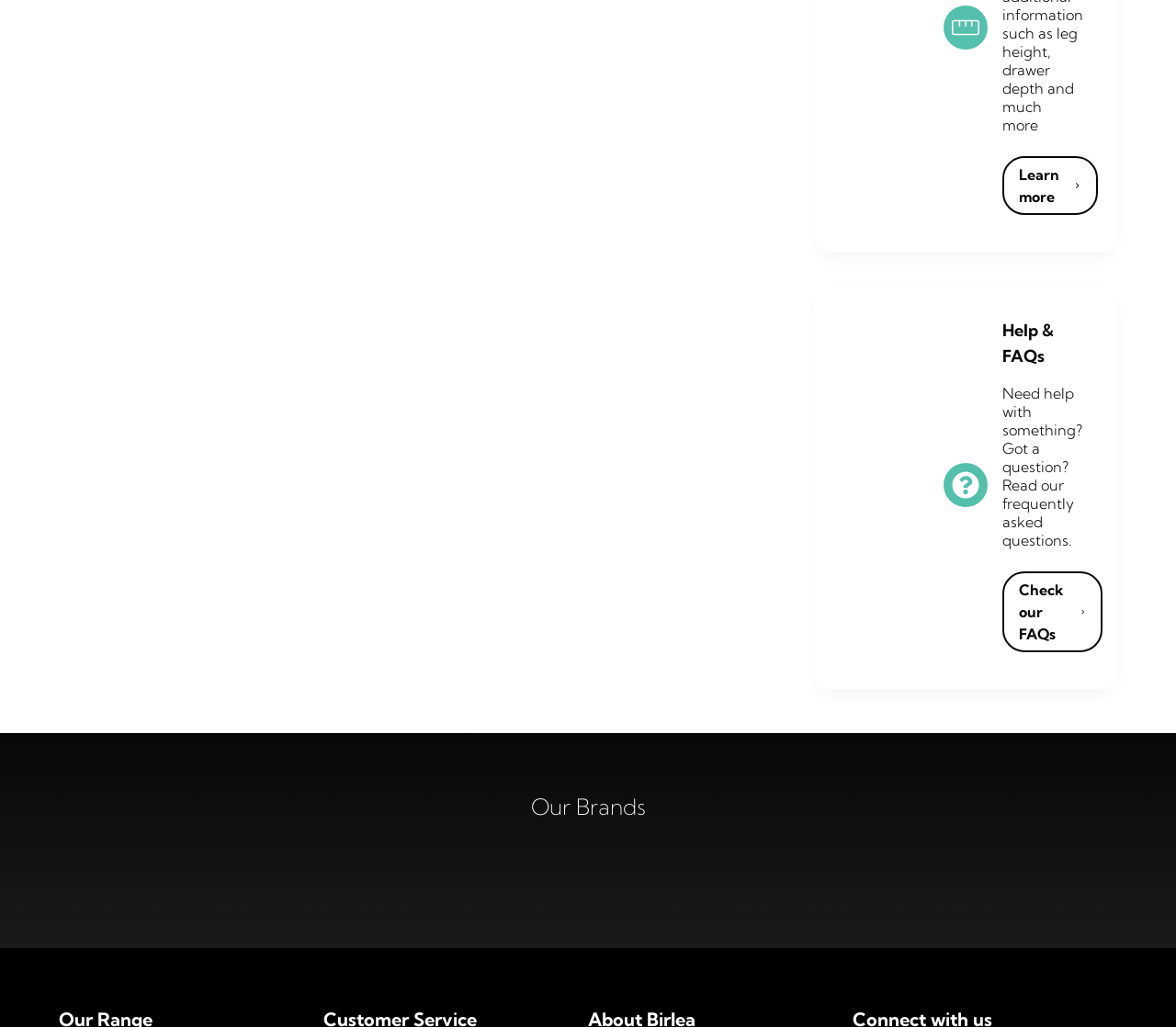Given the element description, predict the bounding box coordinates in the format (top-left x, top-left y, bottom-right x, bottom-right y), using floating point numbers between 0 and 1: Privacy & Security Policy

[0.5, 0.646, 0.621, 0.662]